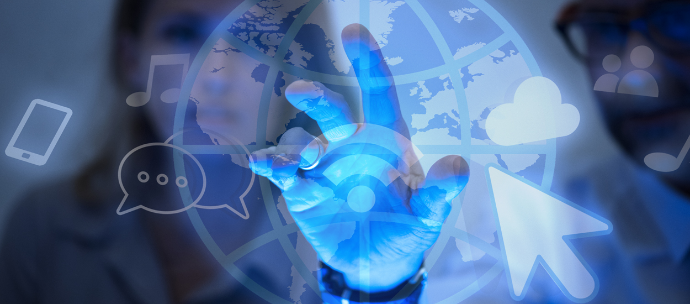Create a vivid and detailed description of the image.

The image represents a futuristic scene focused on the intersection of technology and communication. A person, engaging with a touch-sensitive interface, reaches out with a hand illuminated in blue light, symbolizing interaction with digital elements. Overlaying this interaction is a translucent graphic that includes various icons, such as a globe, chat bubbles, mobile devices, music notes, and cloud symbols, highlighting themes of connectivity and digital communication. This encapsulates the essence of how emerging technologies, like Internet of Things (IoT) devices and voice user interfaces, are revolutionizing the insurance industry, emphasizing the importance of customer engagement and innovation. This visual aligns with the article titled "From IoT to Voice User Interfaces, technology is changing Insurance," which explores how technology is reshaping consumer experiences in the insurance landscape.